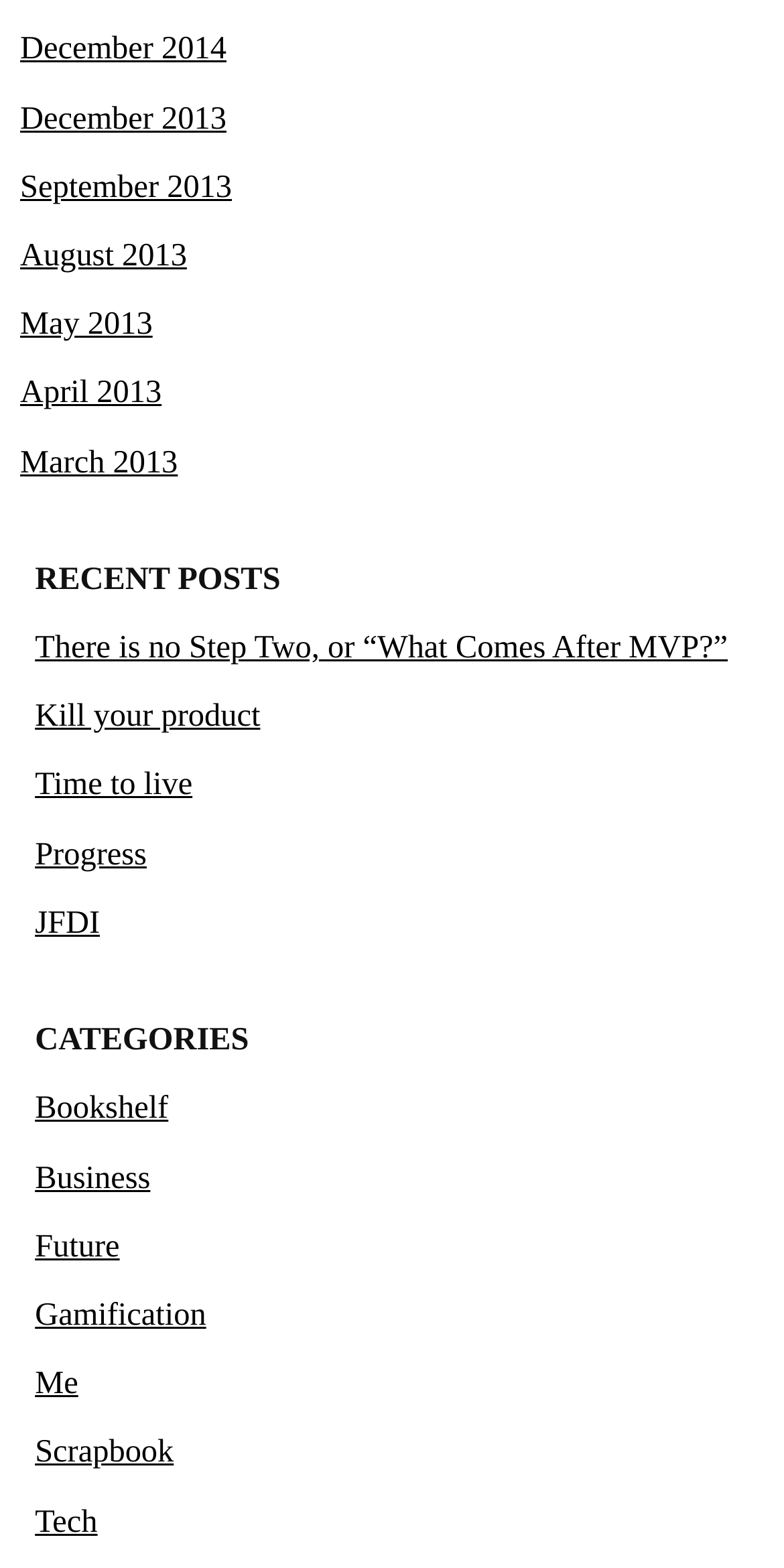Locate the bounding box coordinates of the area where you should click to accomplish the instruction: "Explore the Business category".

[0.045, 0.741, 0.192, 0.762]